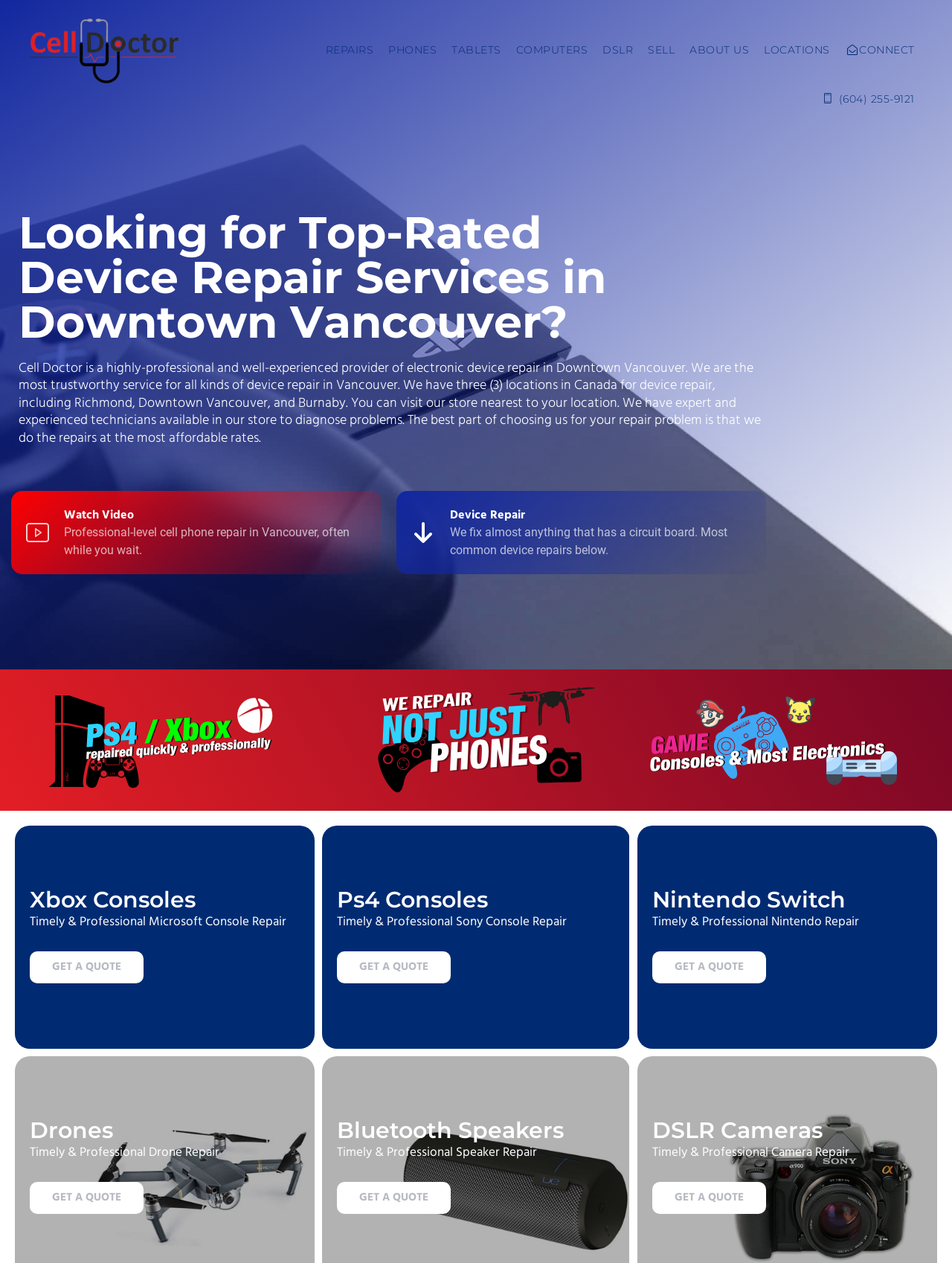Find and provide the bounding box coordinates for the UI element described with: "Get a quote".

[0.354, 0.936, 0.474, 0.961]